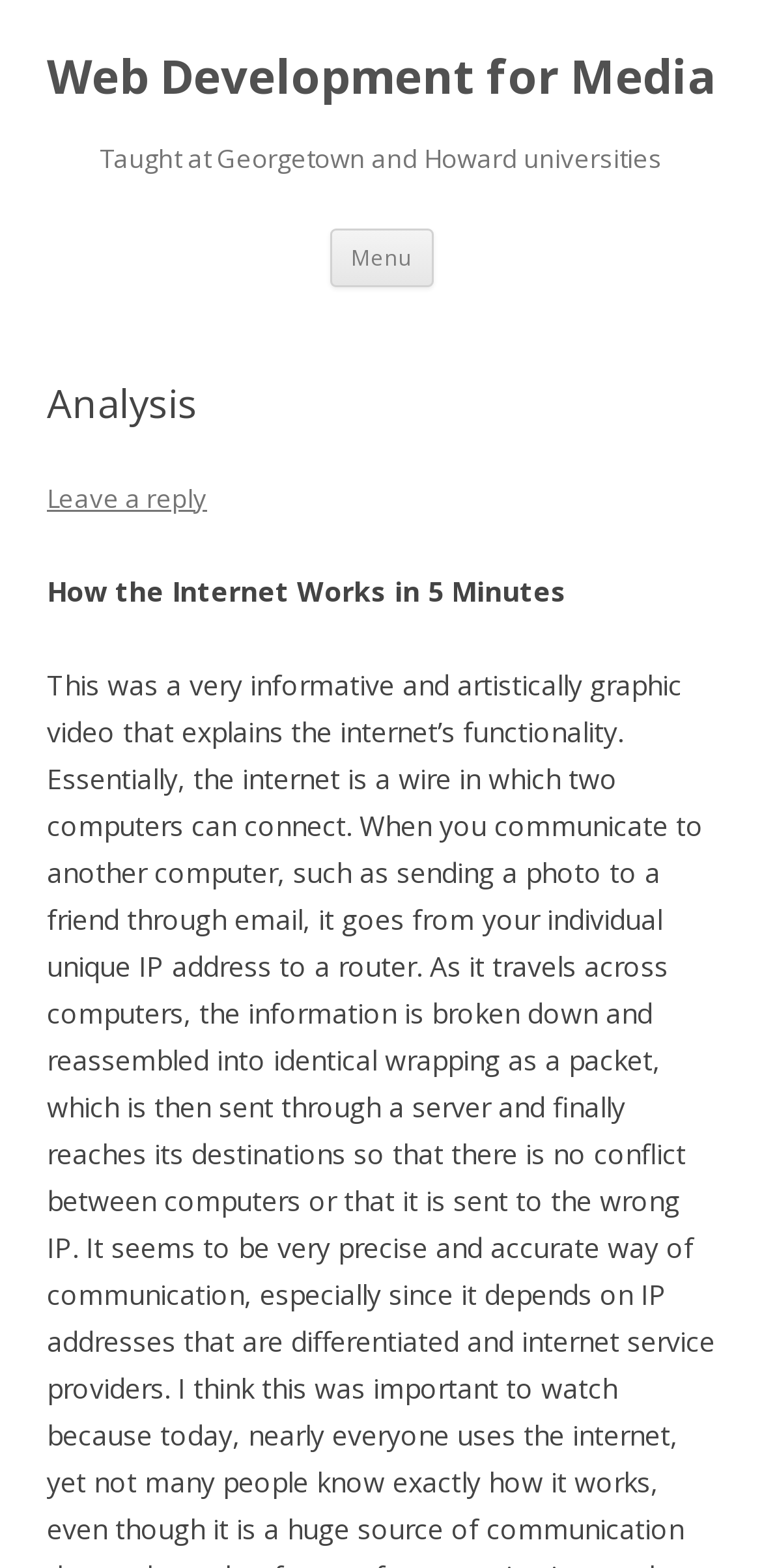Identify and provide the text of the main header on the webpage.

Web Development for Media